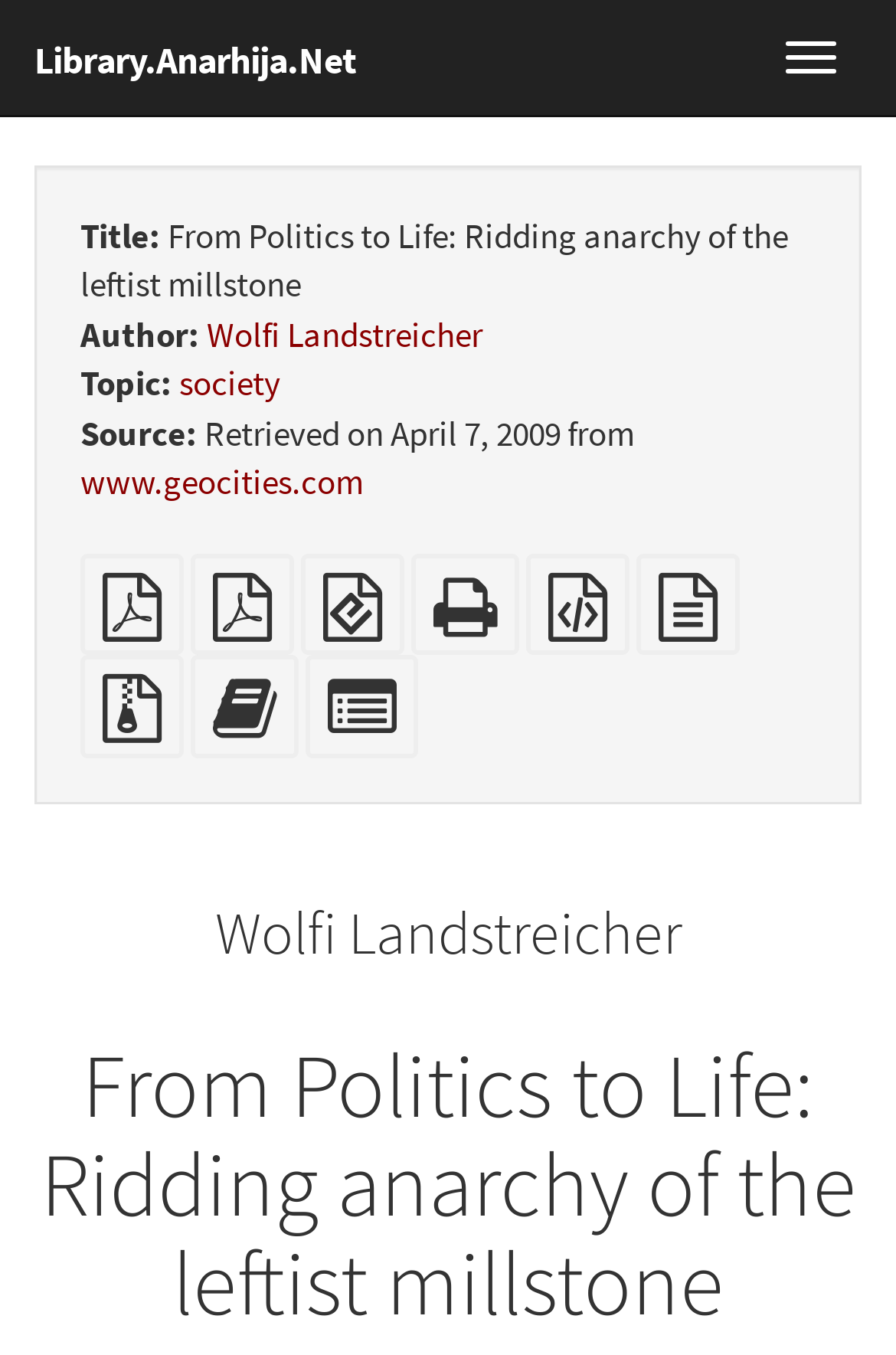What is the author of the text?
Based on the image, please offer an in-depth response to the question.

The author of the text can be found by looking at the 'Author:' label, which is followed by a link with the text 'Wolfi Landstreicher'.